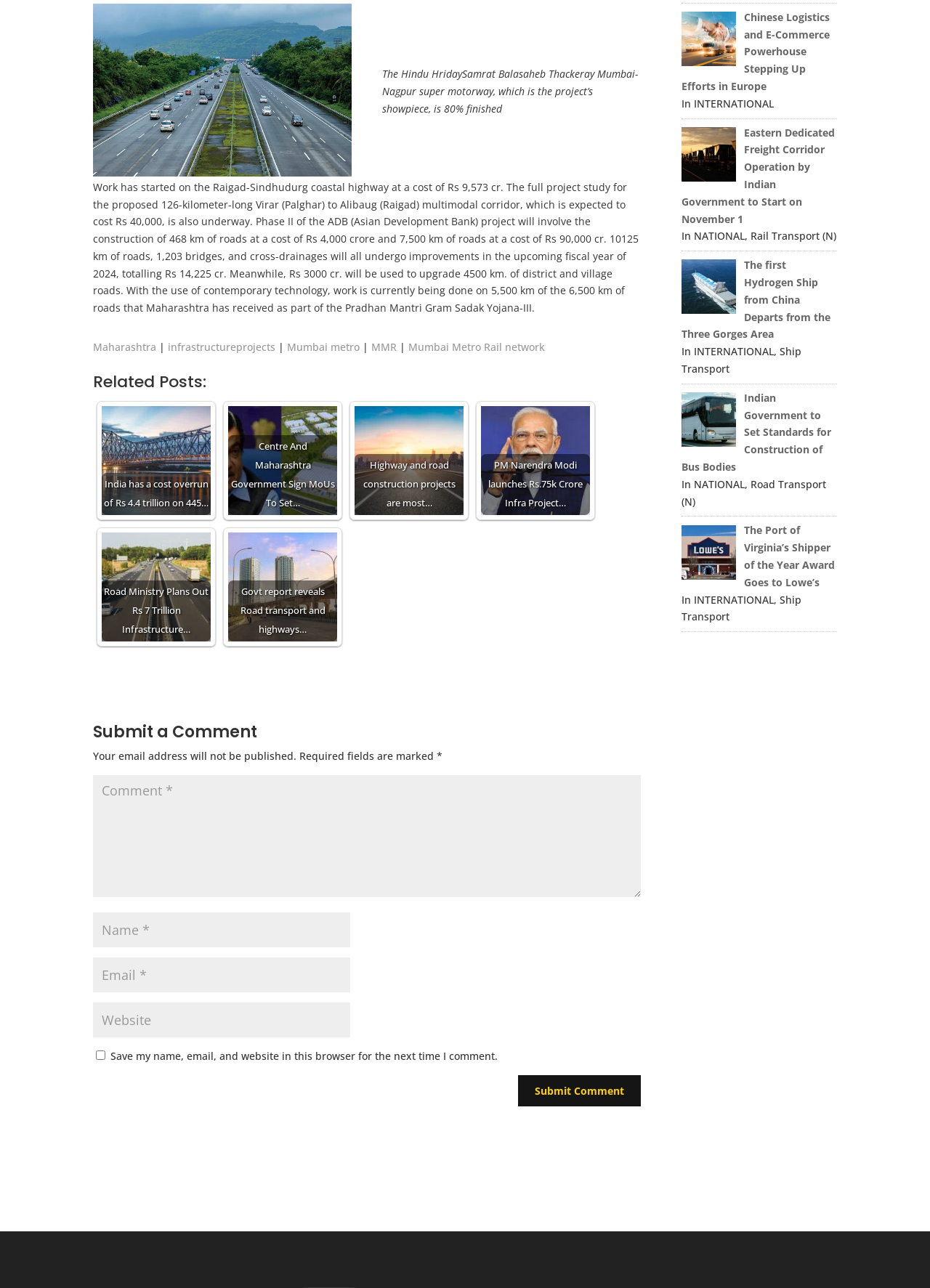Given the content of the image, can you provide a detailed answer to the question?
How many kilometers of roads will be improved in the upcoming fiscal year of 2024?

According to the webpage, '10125 km of roads, 1,203 bridges, and cross-drainages will all undergo improvements in the upcoming fiscal year of 2024, totalling Rs 14,225 cr.'